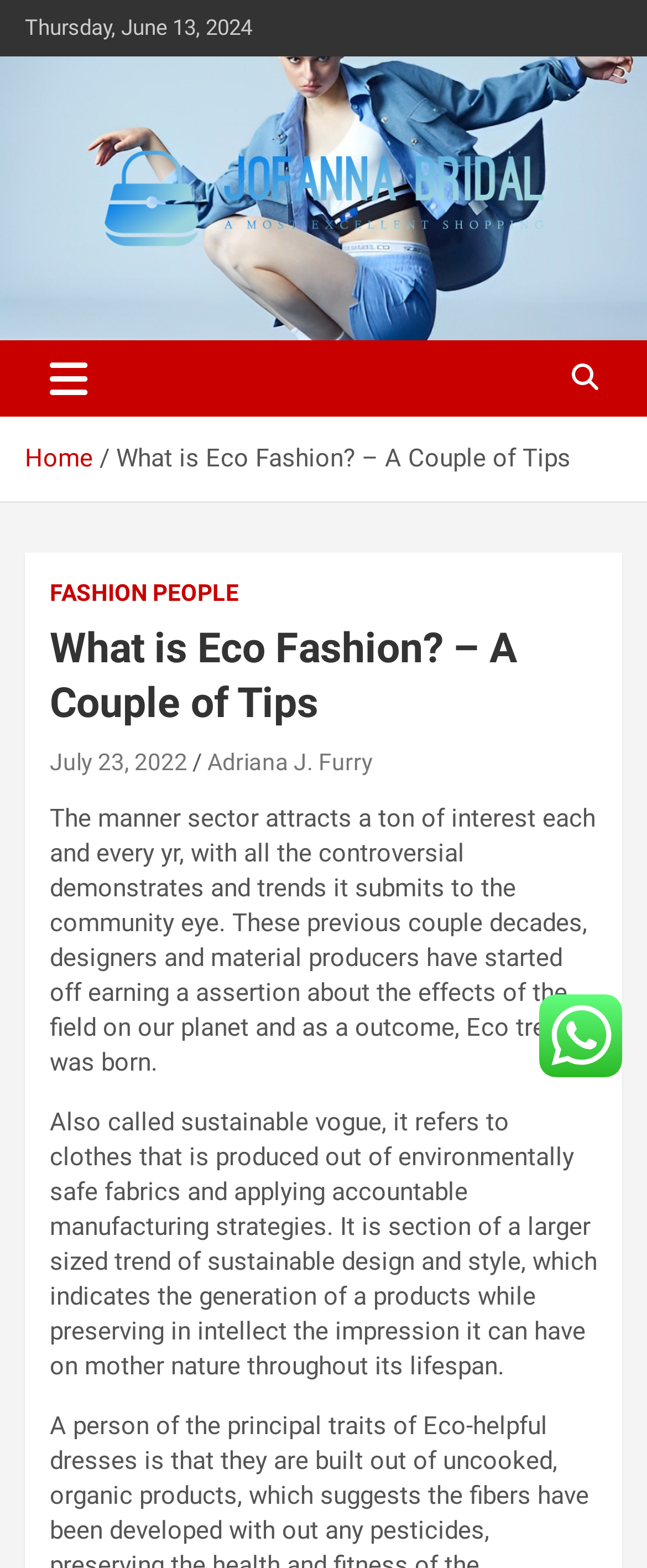Determine the webpage's heading and output its text content.

What is Eco Fashion? – A Couple of Tips